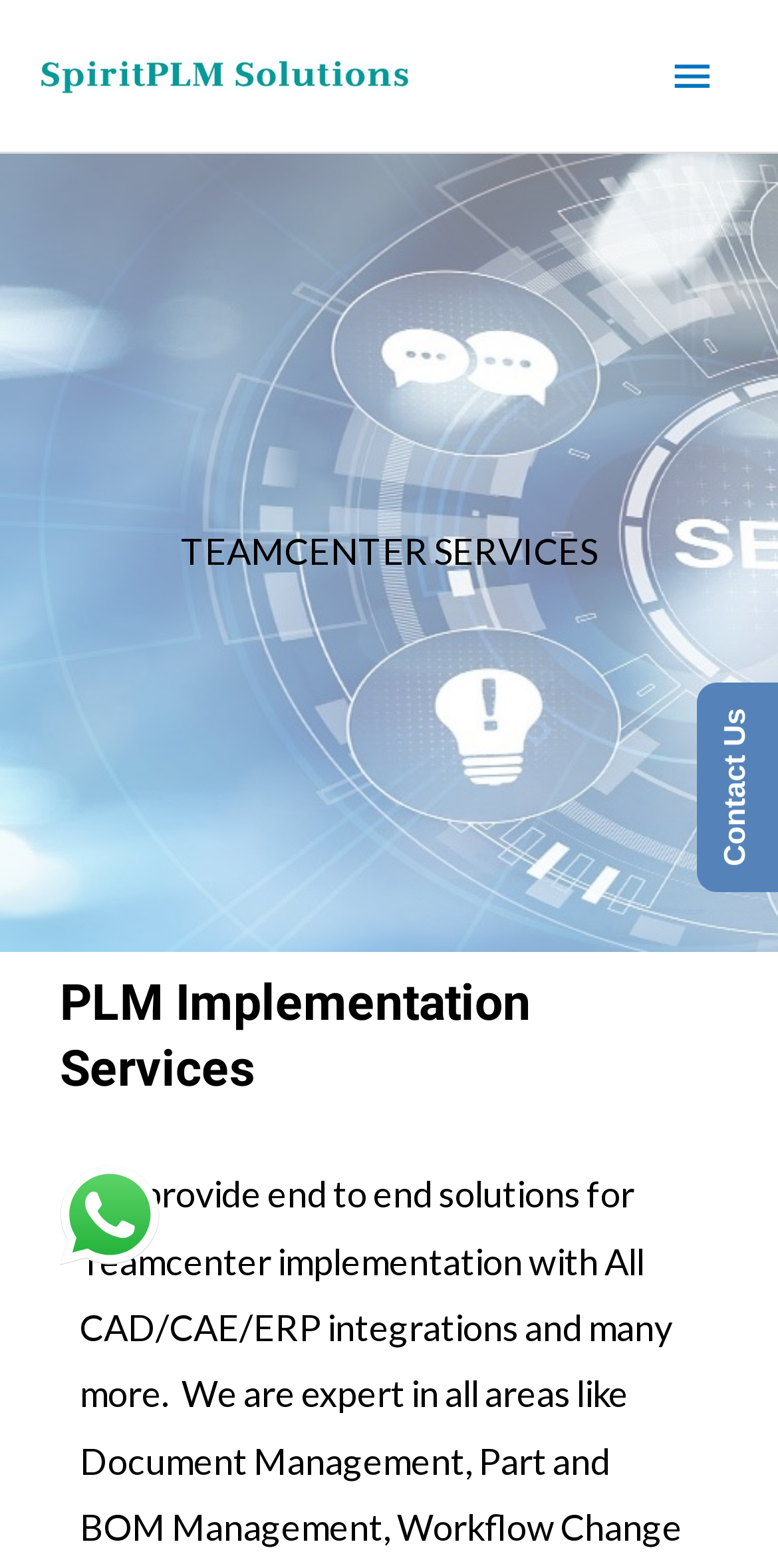How can users contact the company?
Could you please answer the question thoroughly and with as much detail as possible?

The webpage has a 'WhatsApp us' element, which suggests that users can contact the company through WhatsApp.